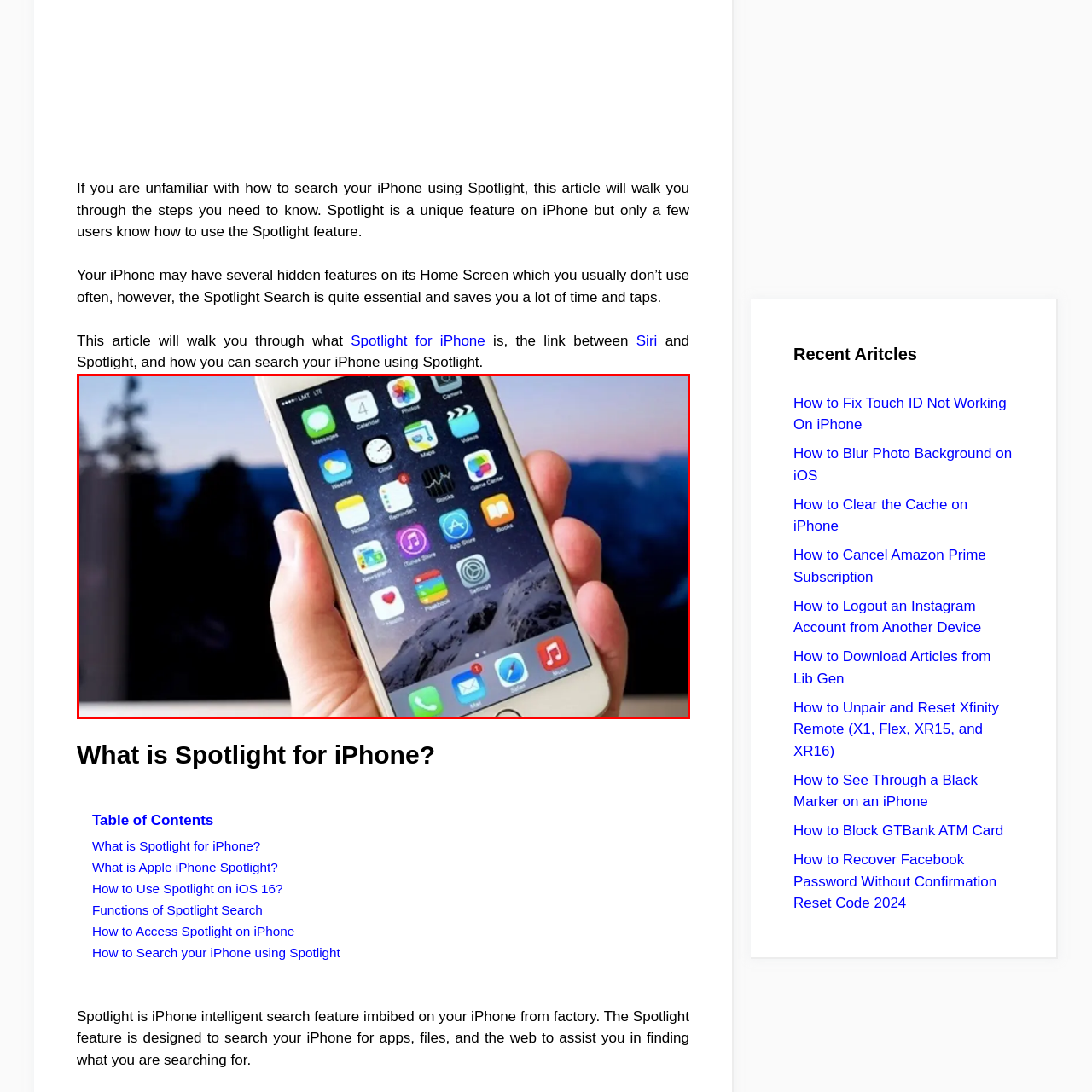Check the image highlighted by the red rectangle and provide a single word or phrase for the question:
What type of applications are visible on the Home Screen?

Essential services